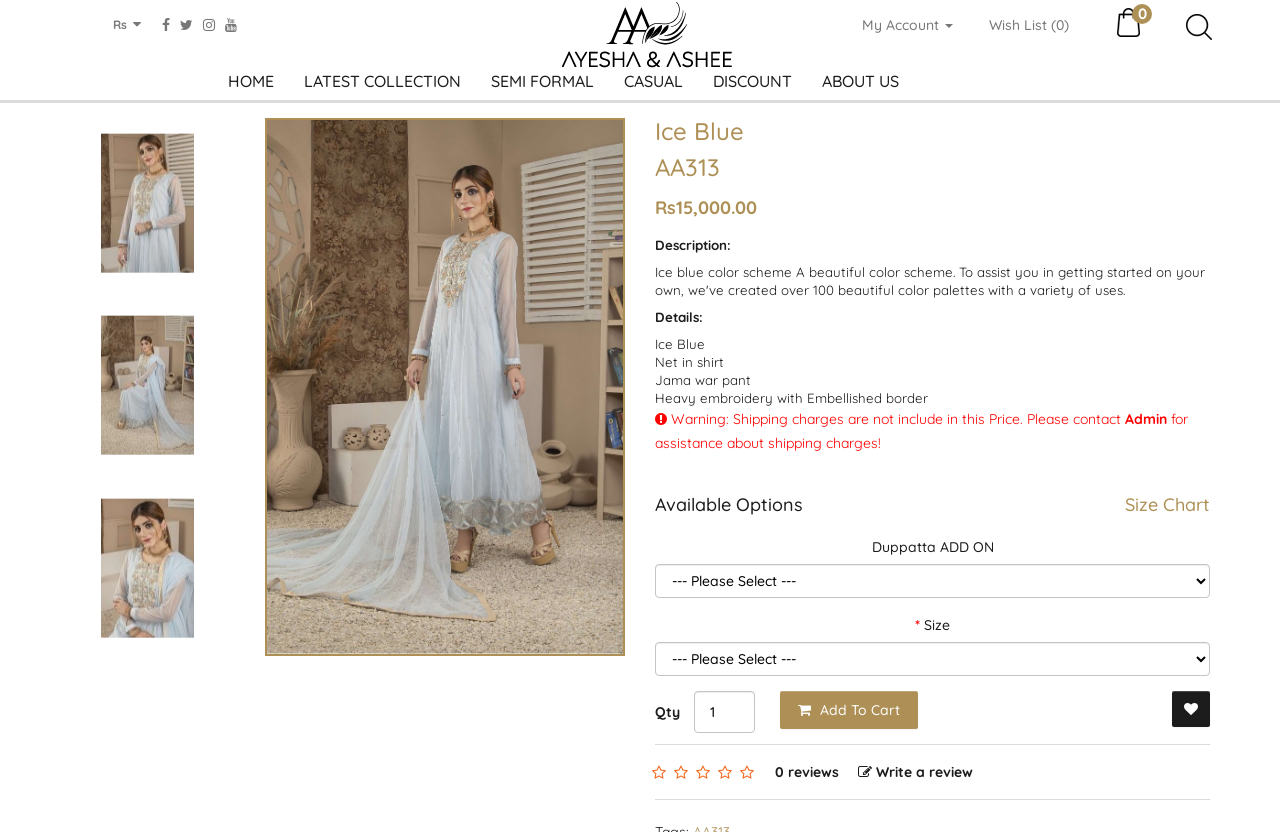Please identify the bounding box coordinates of the element's region that needs to be clicked to fulfill the following instruction: "Write a review". The bounding box coordinates should consist of four float numbers between 0 and 1, i.e., [left, top, right, bottom].

[0.67, 0.917, 0.76, 0.938]